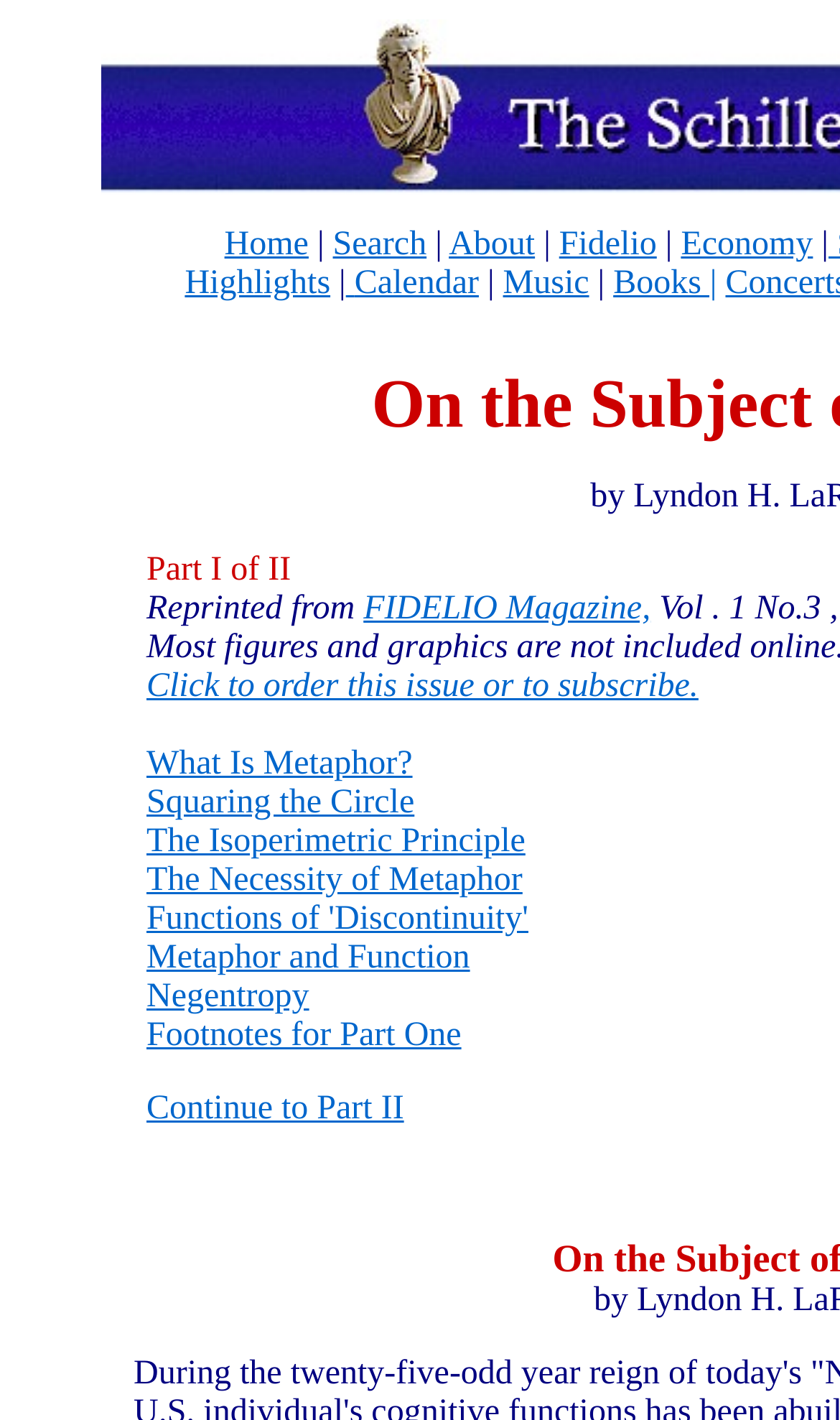Point out the bounding box coordinates of the section to click in order to follow this instruction: "Click on the Home link".

[0.267, 0.159, 0.367, 0.185]